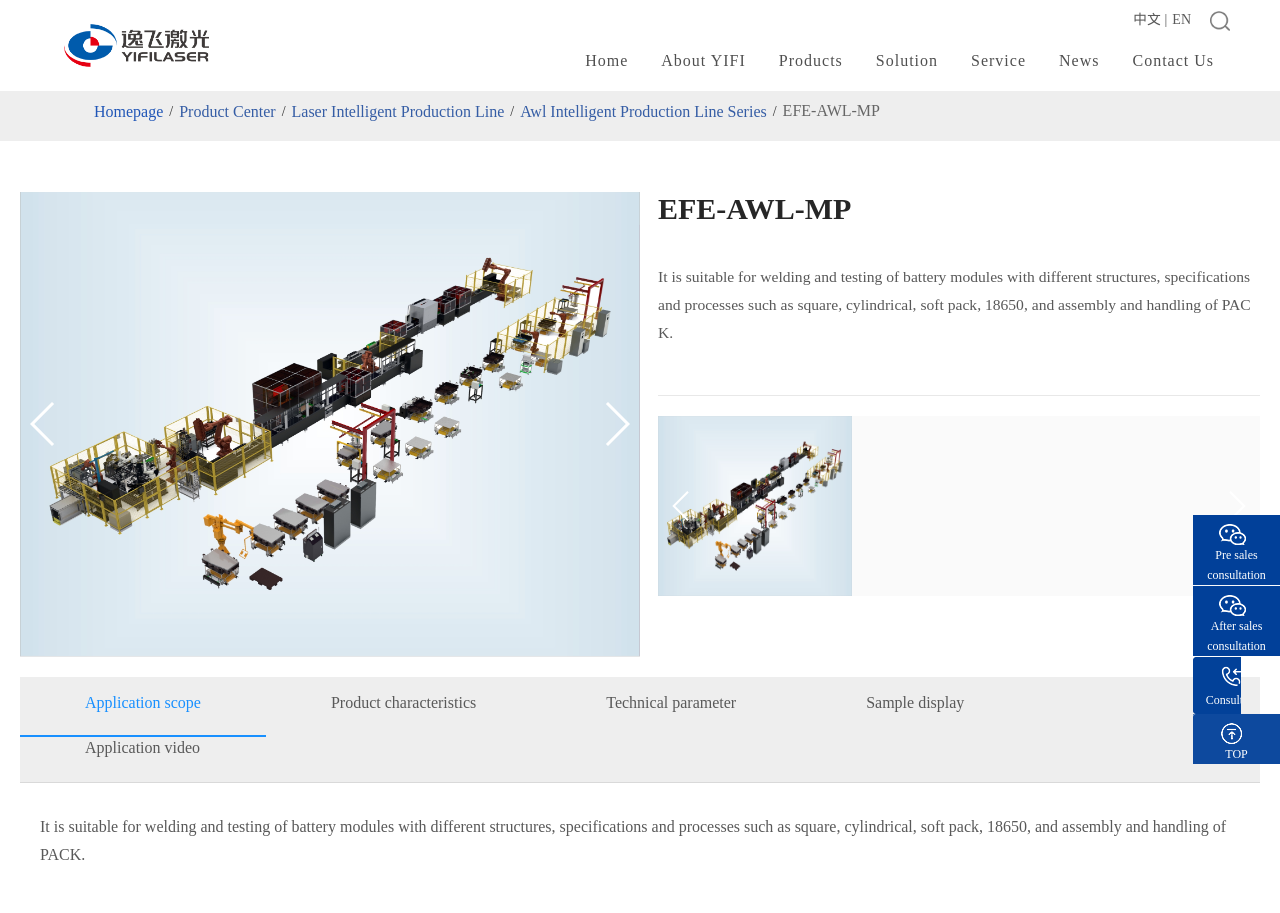What is the company name?
Answer with a single word or phrase, using the screenshot for reference.

YIFI Laser Equipment Co., Ltd.